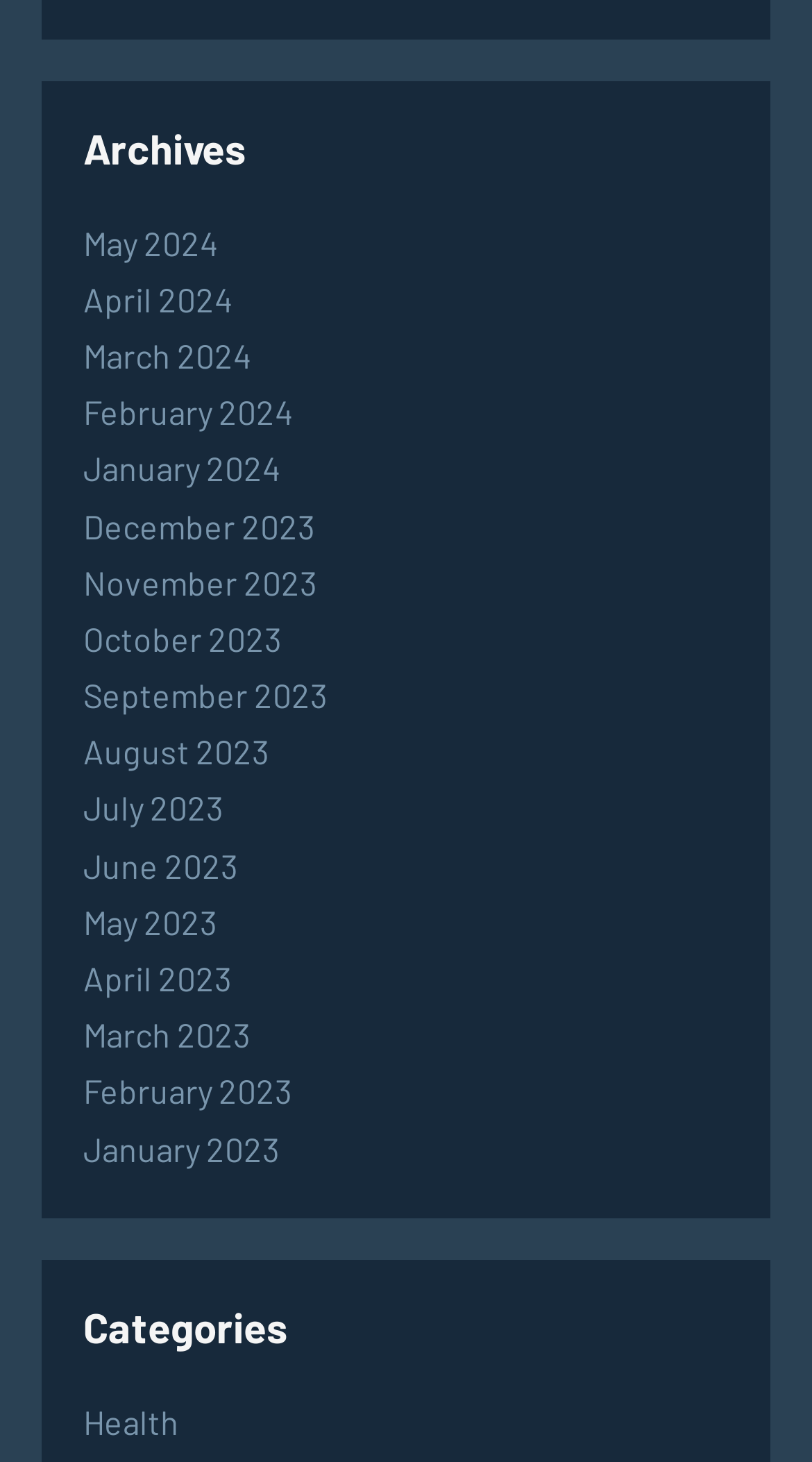Please specify the bounding box coordinates of the element that should be clicked to execute the given instruction: 'view archives for January 2024'. Ensure the coordinates are four float numbers between 0 and 1, expressed as [left, top, right, bottom].

[0.103, 0.307, 0.346, 0.334]